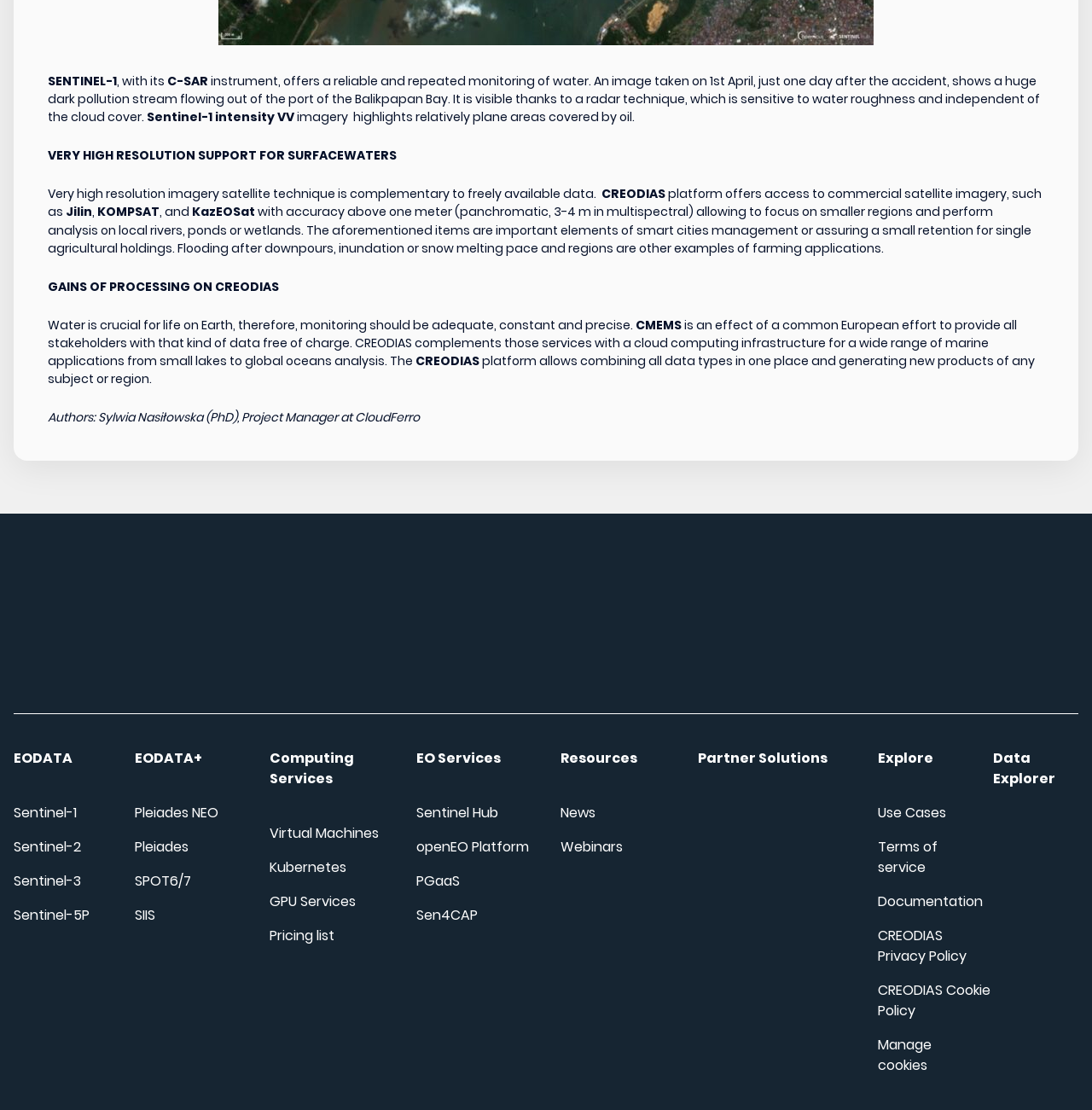Determine the bounding box coordinates of the element that should be clicked to execute the following command: "Click on the Data Explorer link".

[0.909, 0.674, 0.988, 0.711]